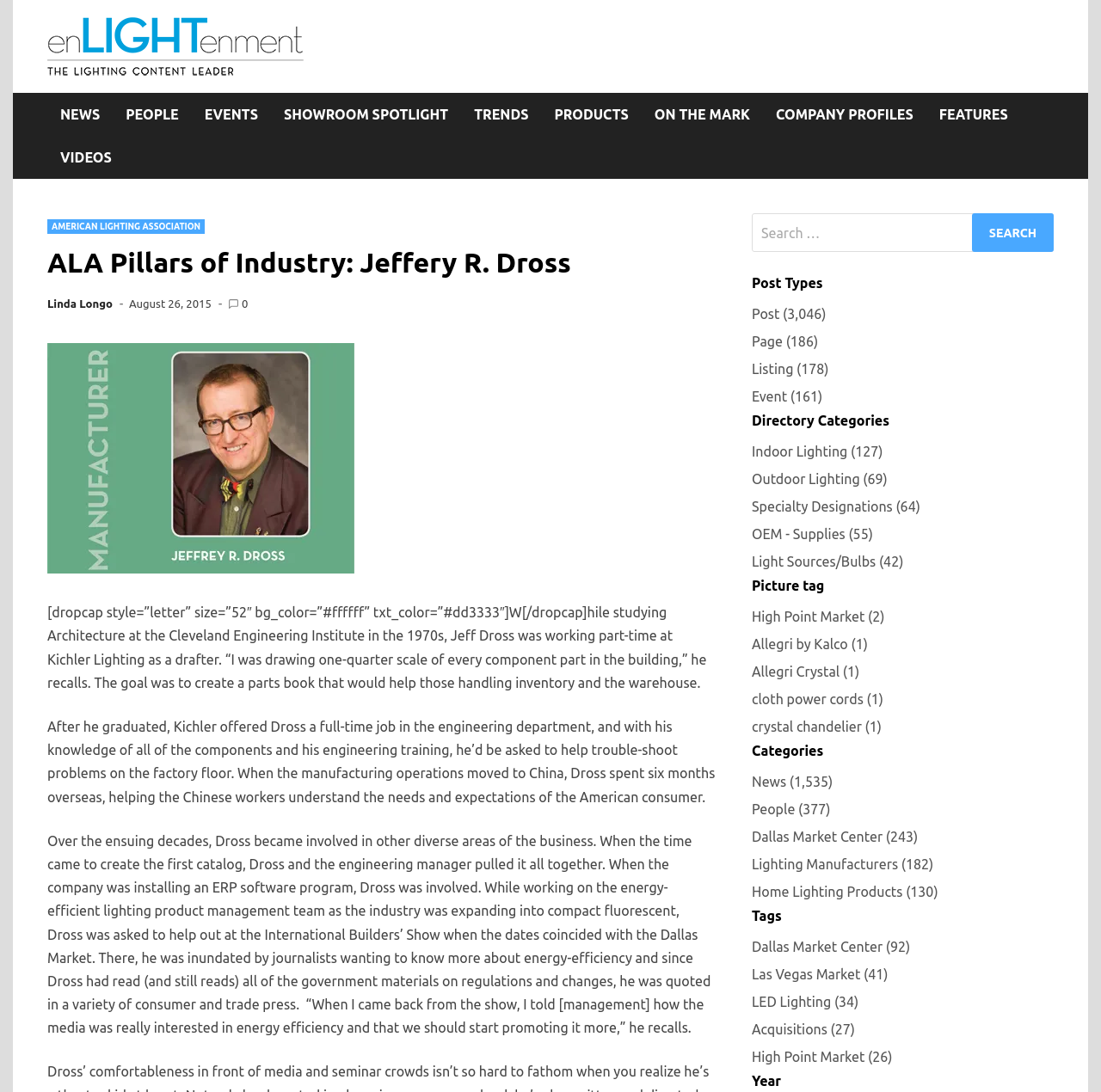What is the topic of the article about Jeffery R. Dross?
Answer the question based on the image using a single word or a brief phrase.

His career in the lighting industry